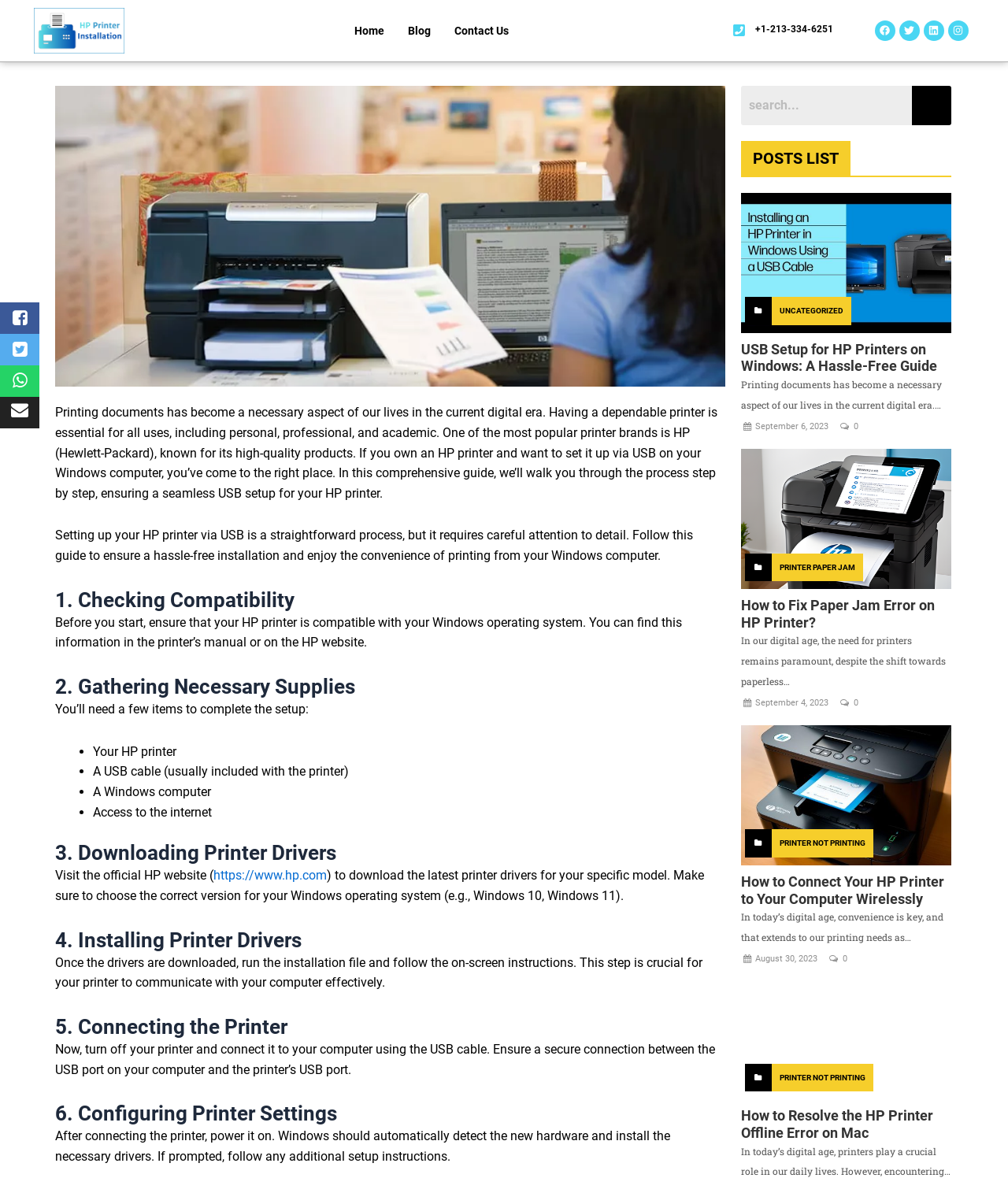Please find the bounding box coordinates of the element that needs to be clicked to perform the following instruction: "Read the post 'How to USB Setup for HP Printers on Windows'". The bounding box coordinates should be four float numbers between 0 and 1, represented as [left, top, right, bottom].

[0.735, 0.289, 0.93, 0.318]